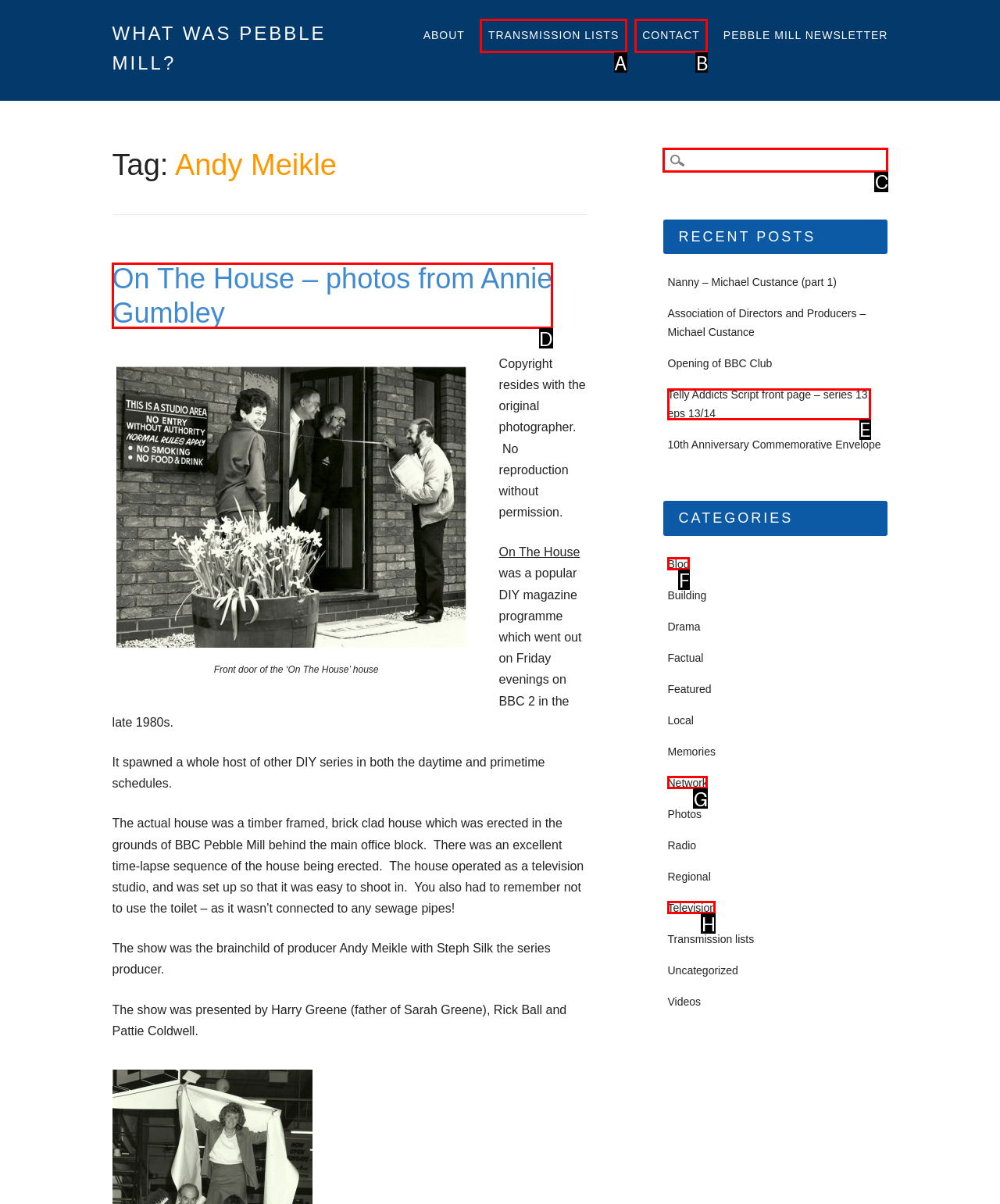Determine the HTML element to be clicked to complete the task: Search for something. Answer by giving the letter of the selected option.

C